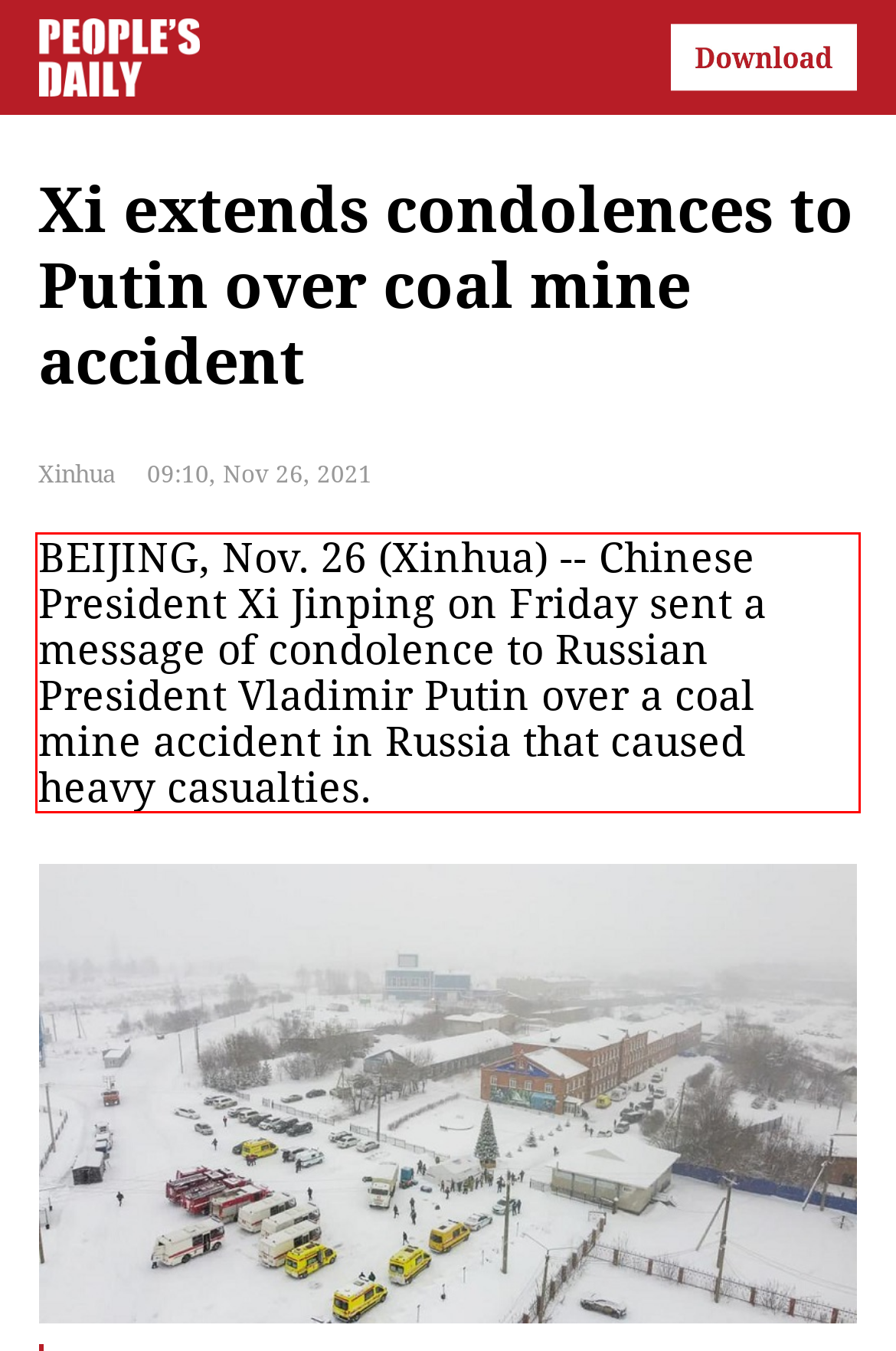You have a screenshot of a webpage, and there is a red bounding box around a UI element. Utilize OCR to extract the text within this red bounding box.

BEIJING, Nov. 26 (Xinhua) -- Chinese President Xi Jinping on Friday sent a message of condolence to Russian President Vladimir Putin over a coal mine accident in Russia that caused heavy casualties.